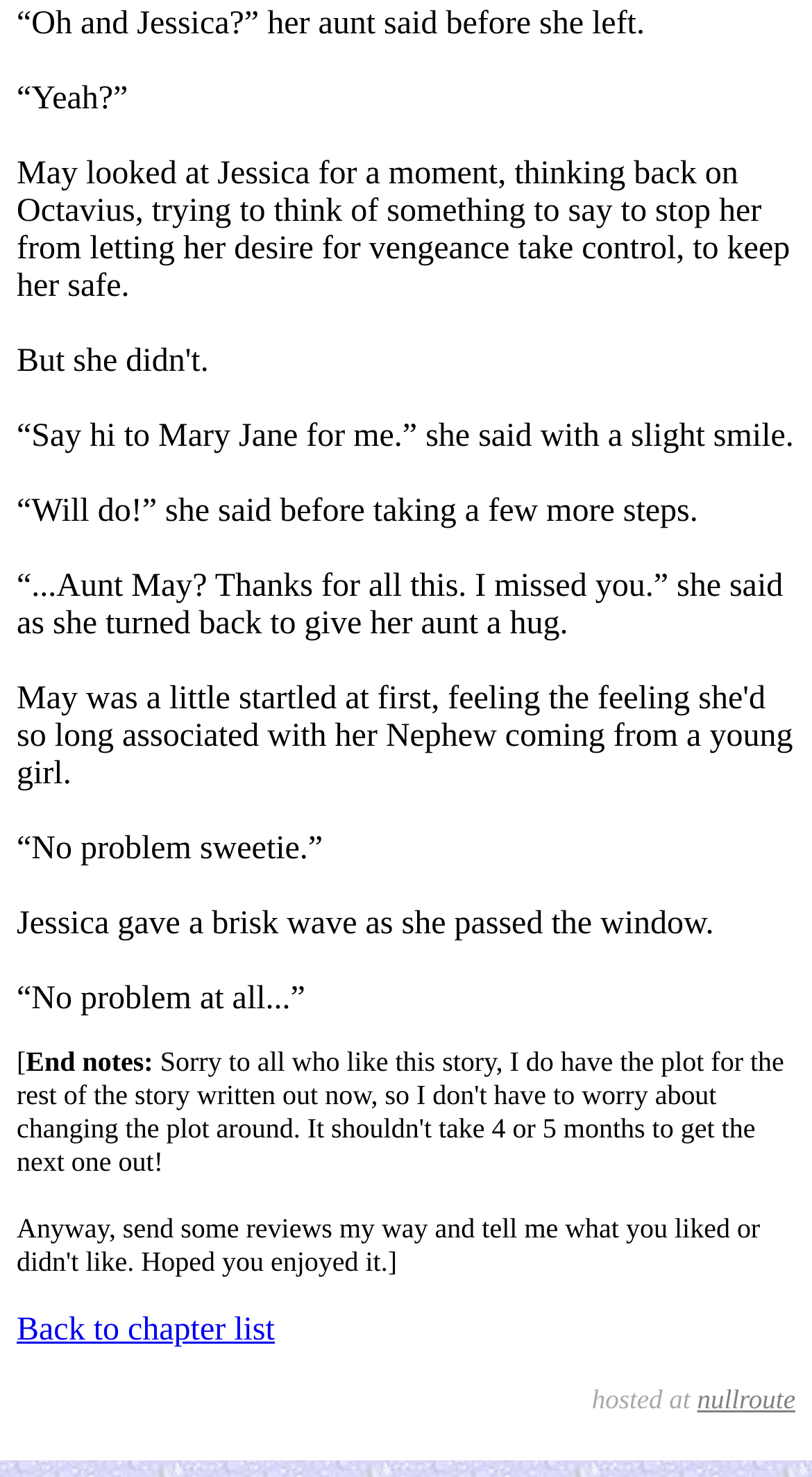Give a one-word or short phrase answer to the question: 
What is the website hosted at?

nullroute